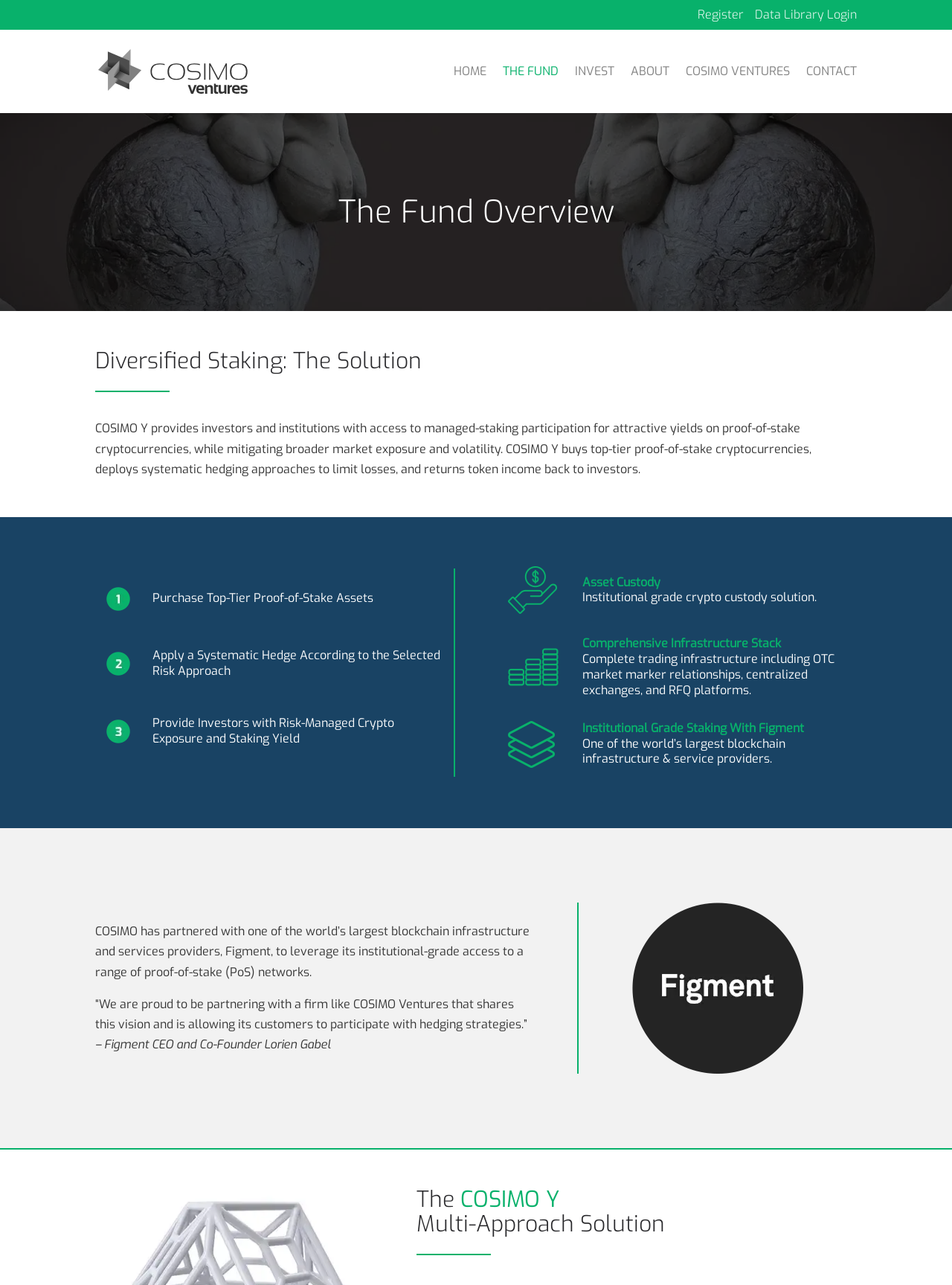Who is the partner of Cosimo Ventures?
Relying on the image, give a concise answer in one word or a brief phrase.

Figment